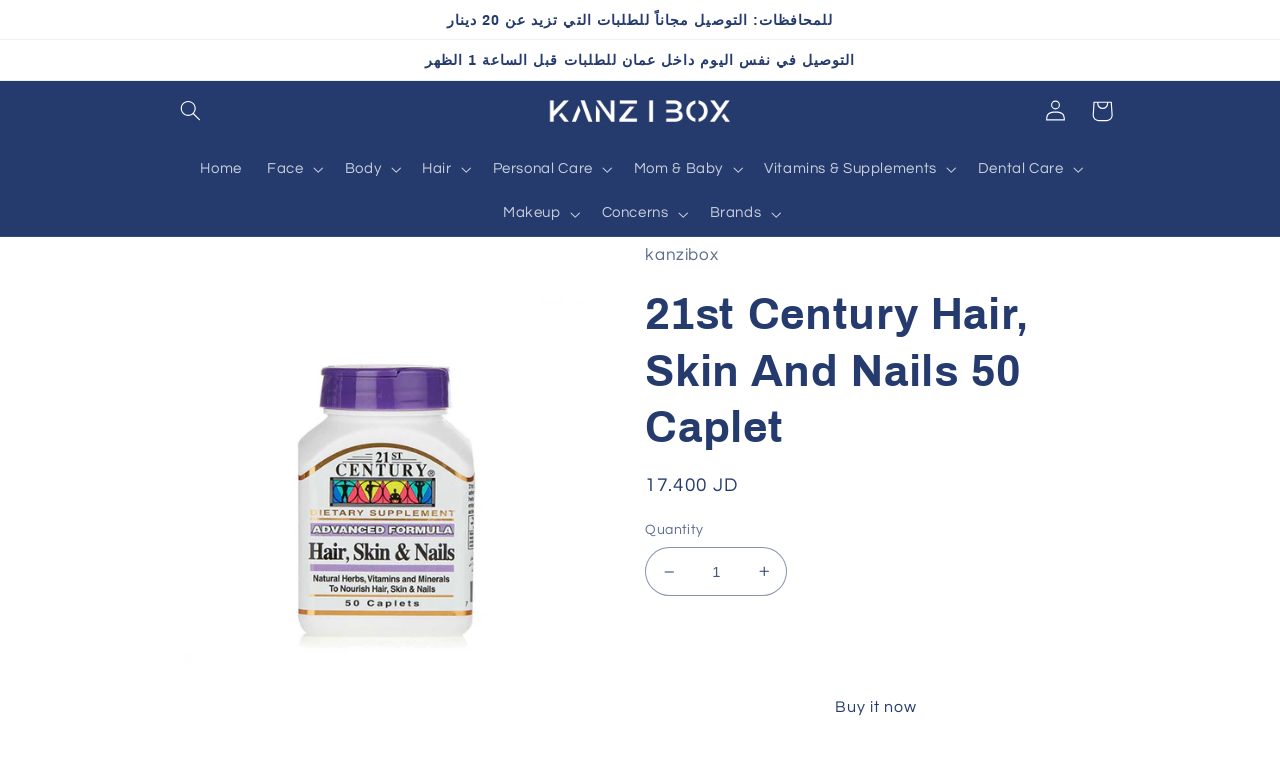Provide an in-depth caption for the webpage.

The webpage appears to be an e-commerce product page for "21st Century Hair, Skin And Nails 50 Caplet" on the kanzibox website. At the top of the page, there are two announcements: one stating that delivery is free for orders over 20 dinars, and another stating that same-day delivery is available in Oman for orders placed before 1 pm.

Below the announcements, there is a search bar and a link to the kanzibox homepage. The kanzibox logo is also displayed alongside the link. 

The main navigation menu is located below the search bar, with categories including Face, Body, Hair, Personal Care, Mom & Baby, Vitamins & Supplements, Dental Care, Makeup, Concerns, and Brands. Each category has a button that can be expanded to reveal more options.

On the right side of the page, there are links to log in and view the shopping cart. 

The product information section takes up most of the page, with a gallery viewer at the top. Below the gallery viewer, there is a heading with the product name, followed by a section displaying the regular price of 17.400 JD. 

Underneath the price, there is a quantity selector, allowing users to adjust the quantity of the product they wish to purchase. Buttons to decrease and increase the quantity are provided, as well as a spin button to enter a specific quantity. 

Finally, there are two call-to-action buttons: "Add to cart" and "Buy it now", which allow users to add the product to their cart or complete the purchase immediately.